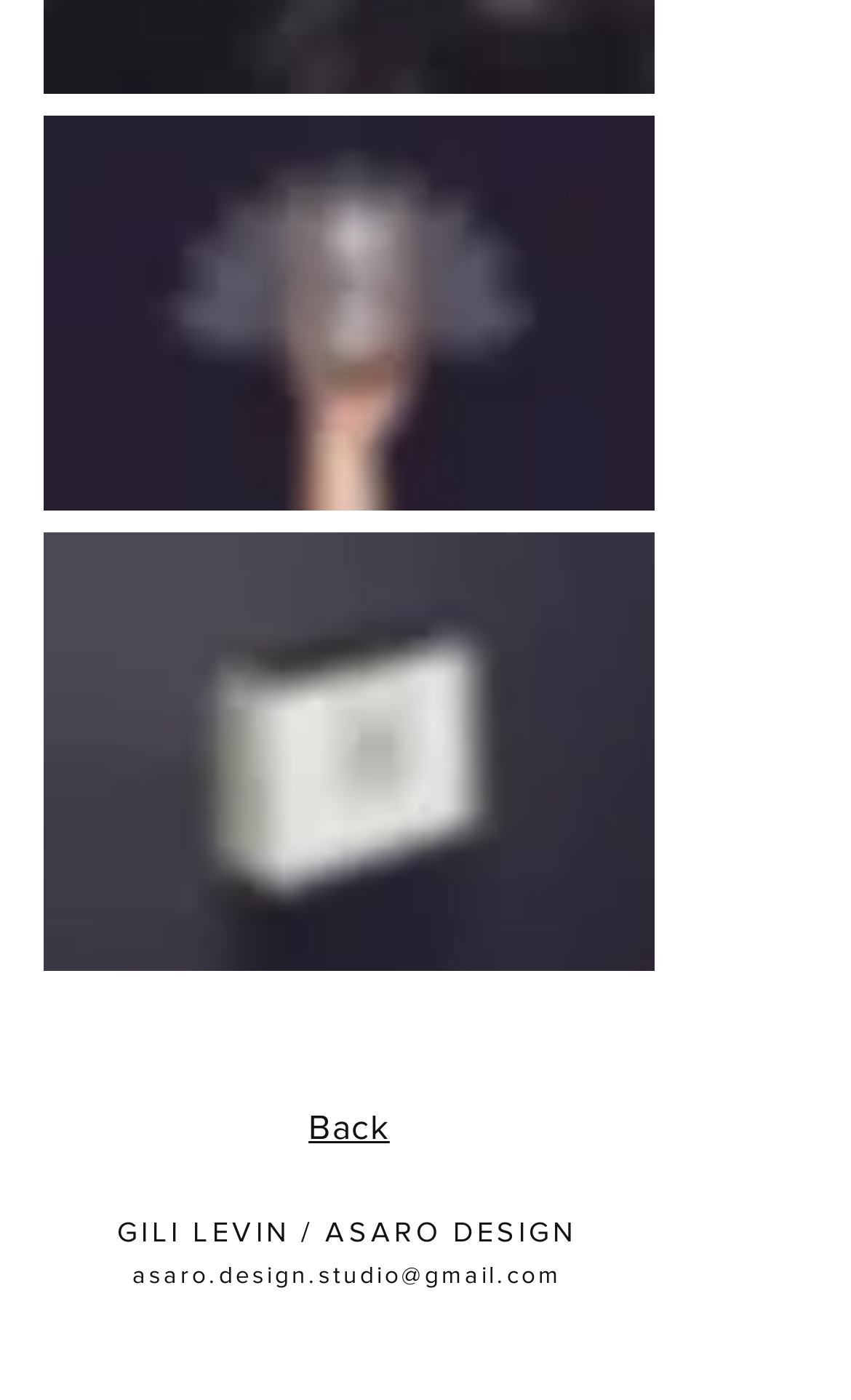Provide the bounding box coordinates, formatted as (top-left x, top-left y, bottom-right x, bottom-right y), with all values being floating point numbers between 0 and 1. Identify the bounding box of the UI element that matches the description: asaro.design.studio@gmail.com

[0.155, 0.901, 0.66, 0.92]